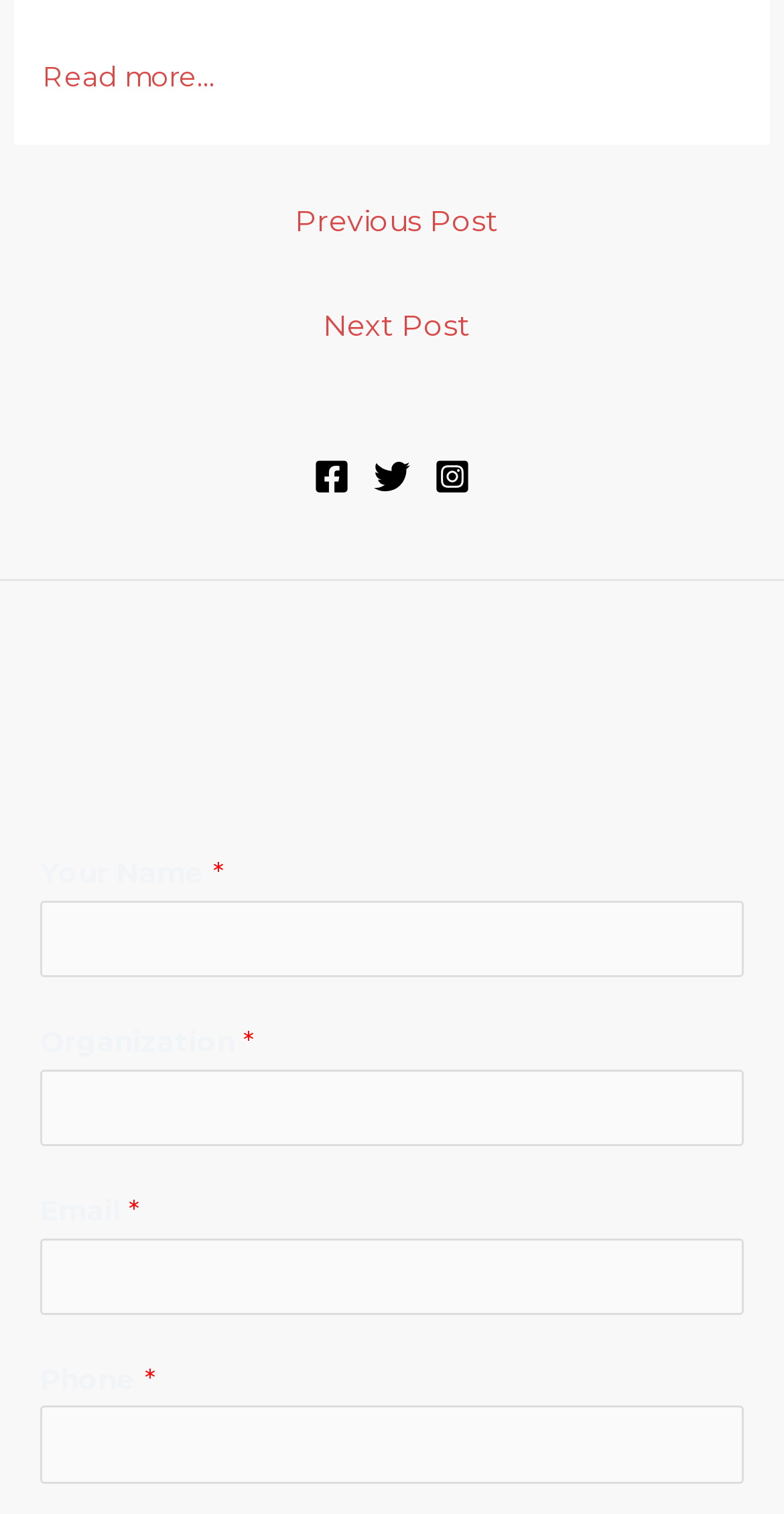Locate the bounding box of the UI element with the following description: "parent_node: Your Name * name="wpforms[fields][0]"".

[0.051, 0.595, 0.949, 0.646]